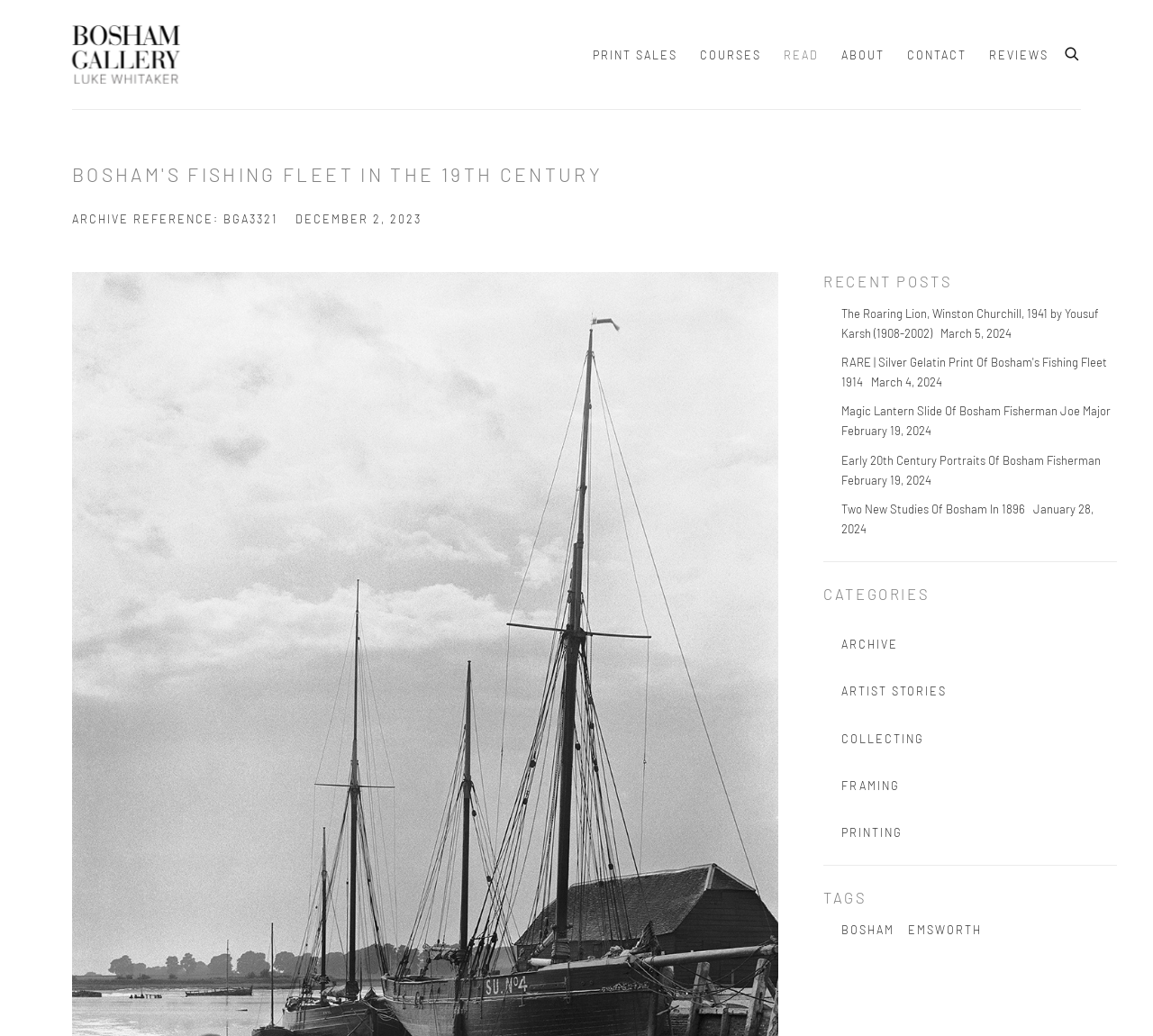What is the current navigation item?
Please respond to the question with a detailed and informative answer.

I found the answer by looking at the navigation bar, where it says 'Link to Bosham Gallery Read page (current nav item)' and the corresponding StaticText element says 'READ'.